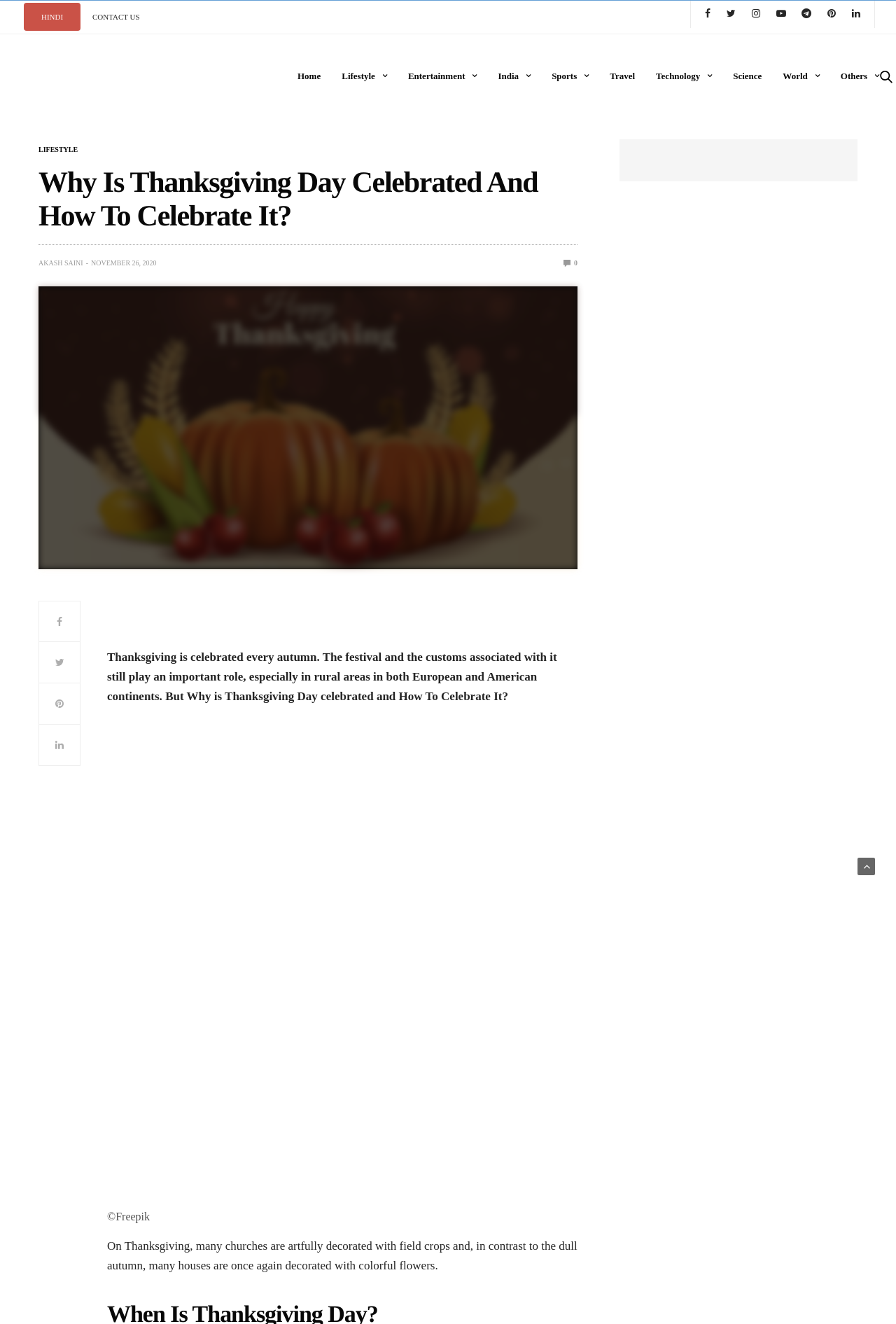Identify and provide the text of the main header on the webpage.

Why Is Thanksgiving Day Celebrated And How To Celebrate It?